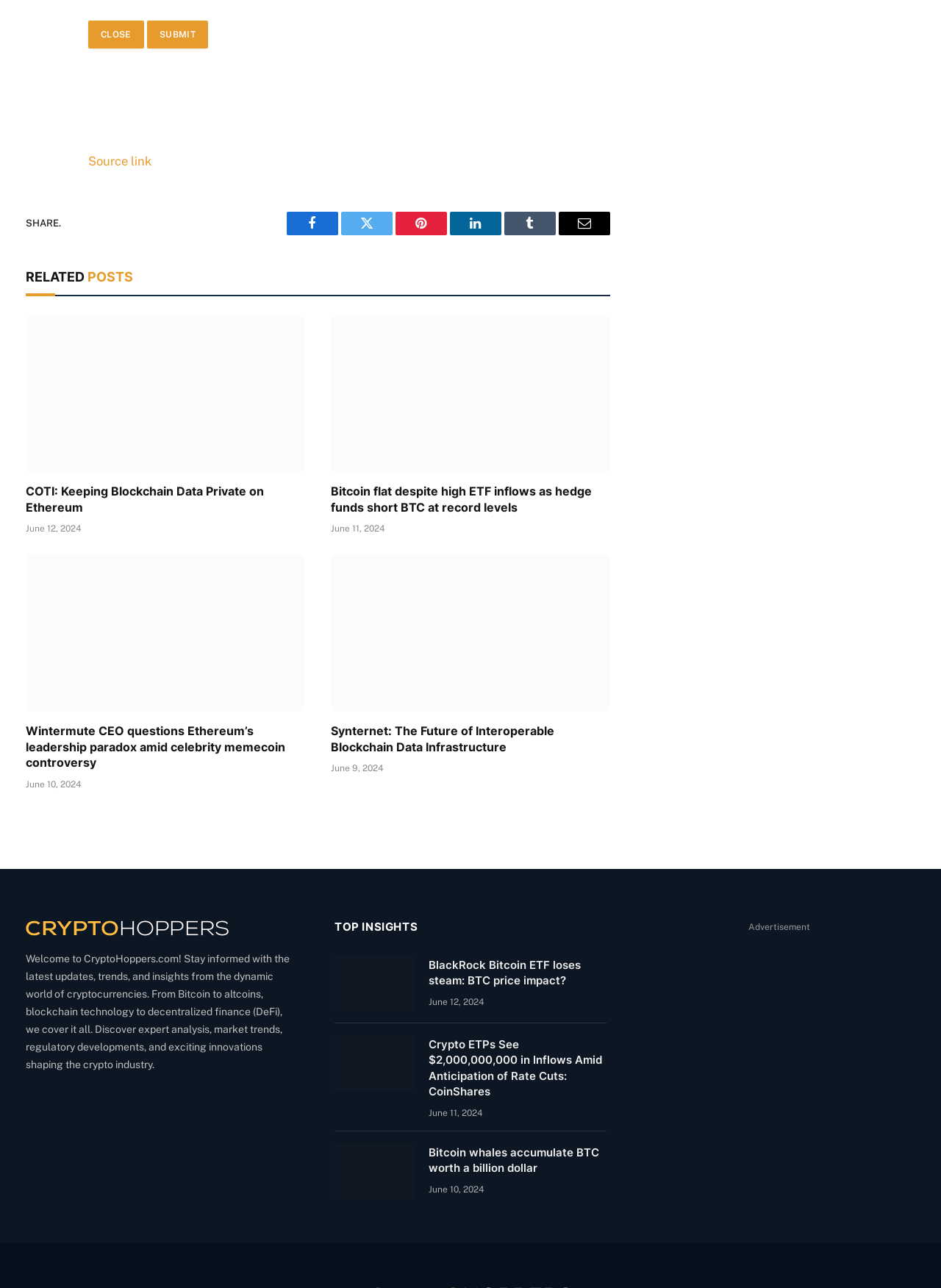What is the title of the first related post?
Please look at the screenshot and answer using one word or phrase.

COTI: Keeping Blockchain Data Private on Ethereum